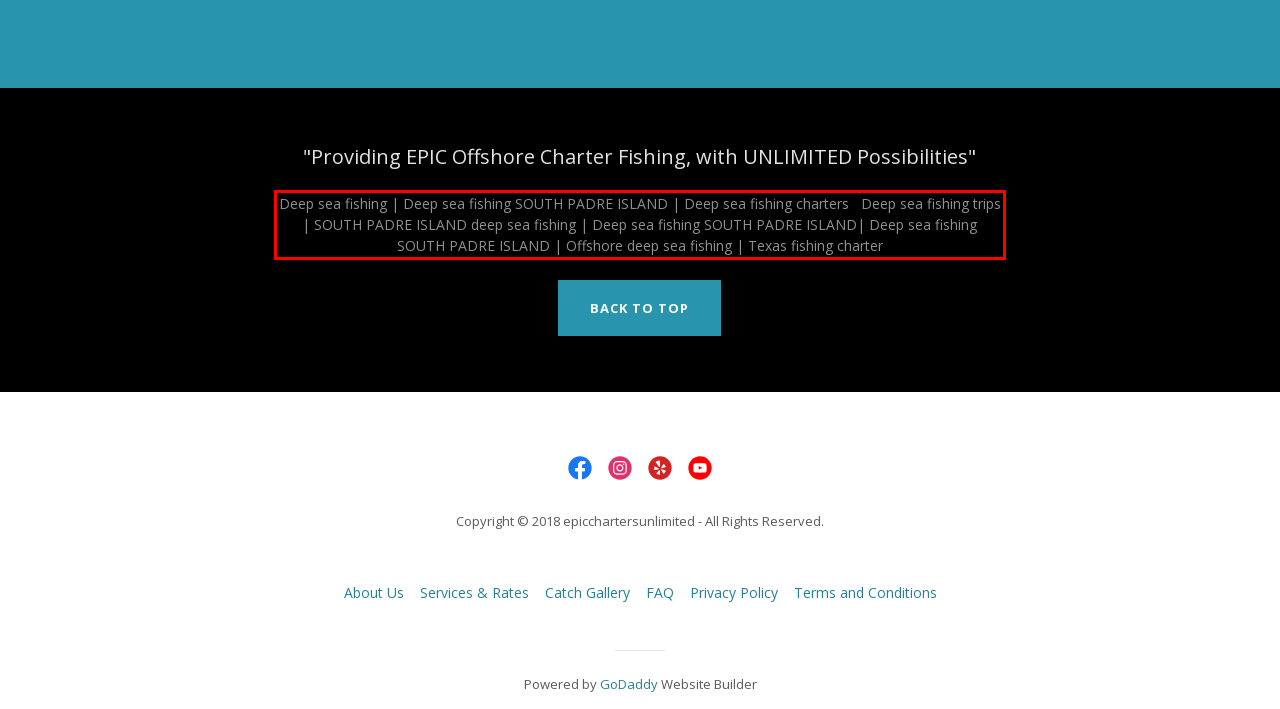You are provided with a screenshot of a webpage that includes a red bounding box. Extract and generate the text content found within the red bounding box.

Deep sea fishing | Deep sea fishing SOUTH PADRE ISLAND | Deep sea fishing charters Deep sea fishing trips | SOUTH PADRE ISLAND deep sea fishing | Deep sea fishing SOUTH PADRE ISLAND| Deep sea fishing SOUTH PADRE ISLAND | Offshore deep sea fishing | Texas fishing charter